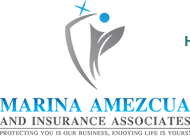Explain the image in a detailed way.

The image features the logo of "Marina Amezcua Insurance Associates," prominently displayed in a modern design. The logo combines a stylized figure, symbolizing care and guidance, alongside a blue dot, representing stability and trust. Below the emblem, the company name is clearly written in a bold font, followed by the tagline "PROTECTING YOU IS OUR BUSINESS, ENJOYING LIFE IS YOURS!" This tagline emphasizes the company’s commitment to safeguarding clients' health and well-being while promoting a balanced lifestyle. The overall aesthetic conveys professionalism and a focus on customer service within the health insurance sector.